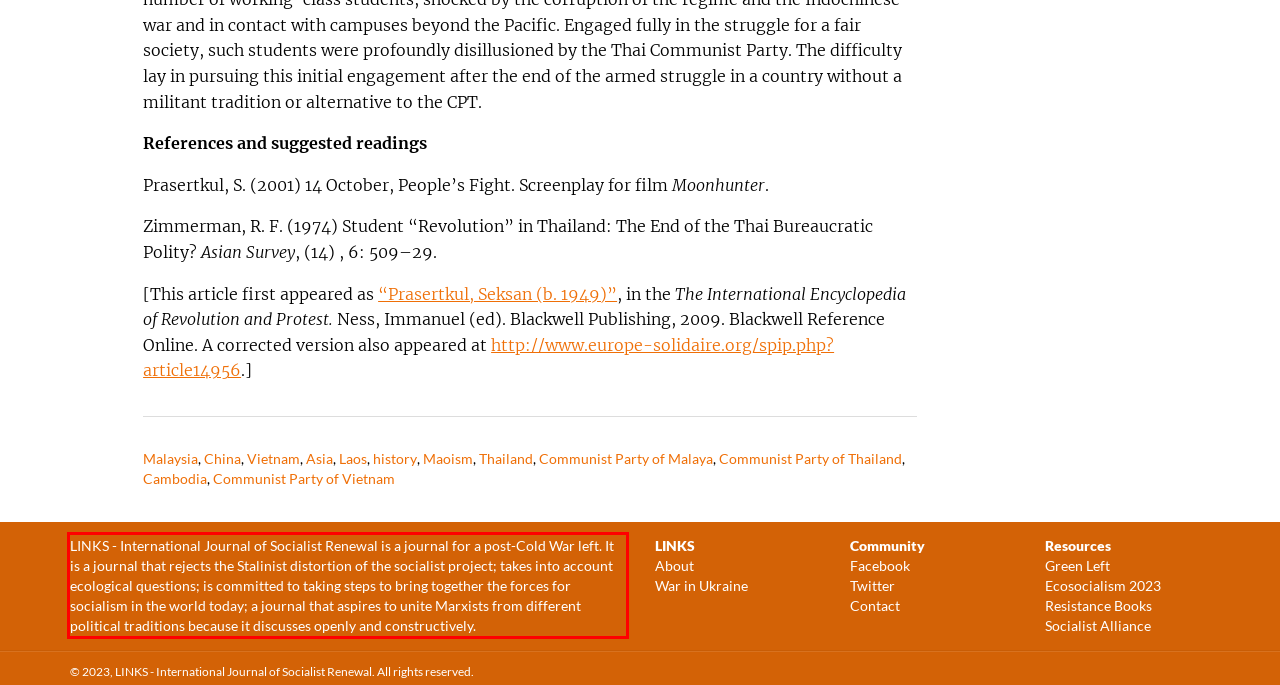Identify and transcribe the text content enclosed by the red bounding box in the given screenshot.

LINKS - International Journal of Socialist Renewal is a journal for a post-Cold War left. It is a journal that rejects the Stalinist distortion of the socialist project; takes into account ecological questions; is committed to taking steps to bring together the forces for socialism in the world today; a journal that aspires to unite Marxists from different political traditions because it discusses openly and constructively.